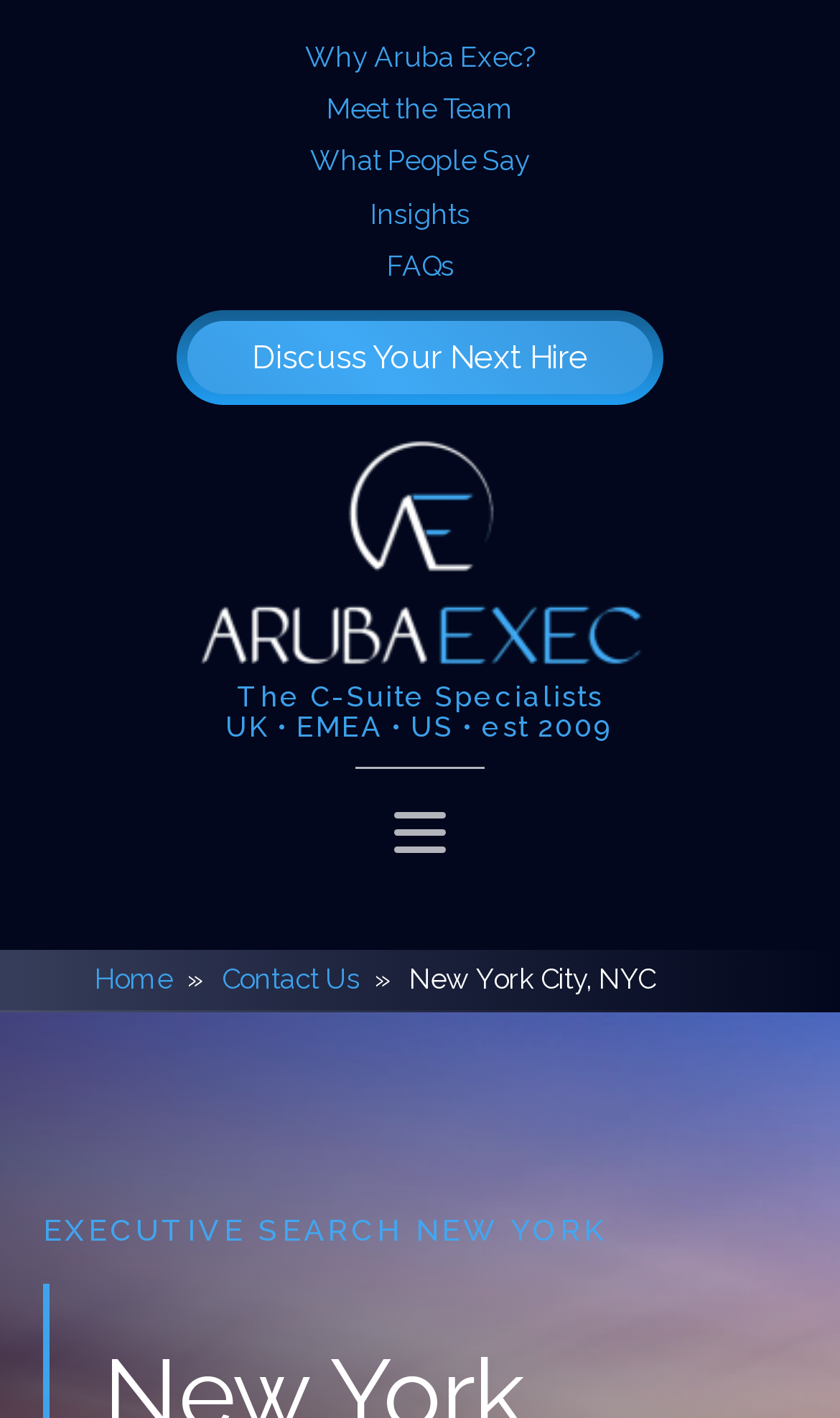Please identify the bounding box coordinates of the clickable area that will fulfill the following instruction: "View 'Meet the Team'". The coordinates should be in the format of four float numbers between 0 and 1, i.e., [left, top, right, bottom].

[0.363, 0.064, 0.637, 0.092]